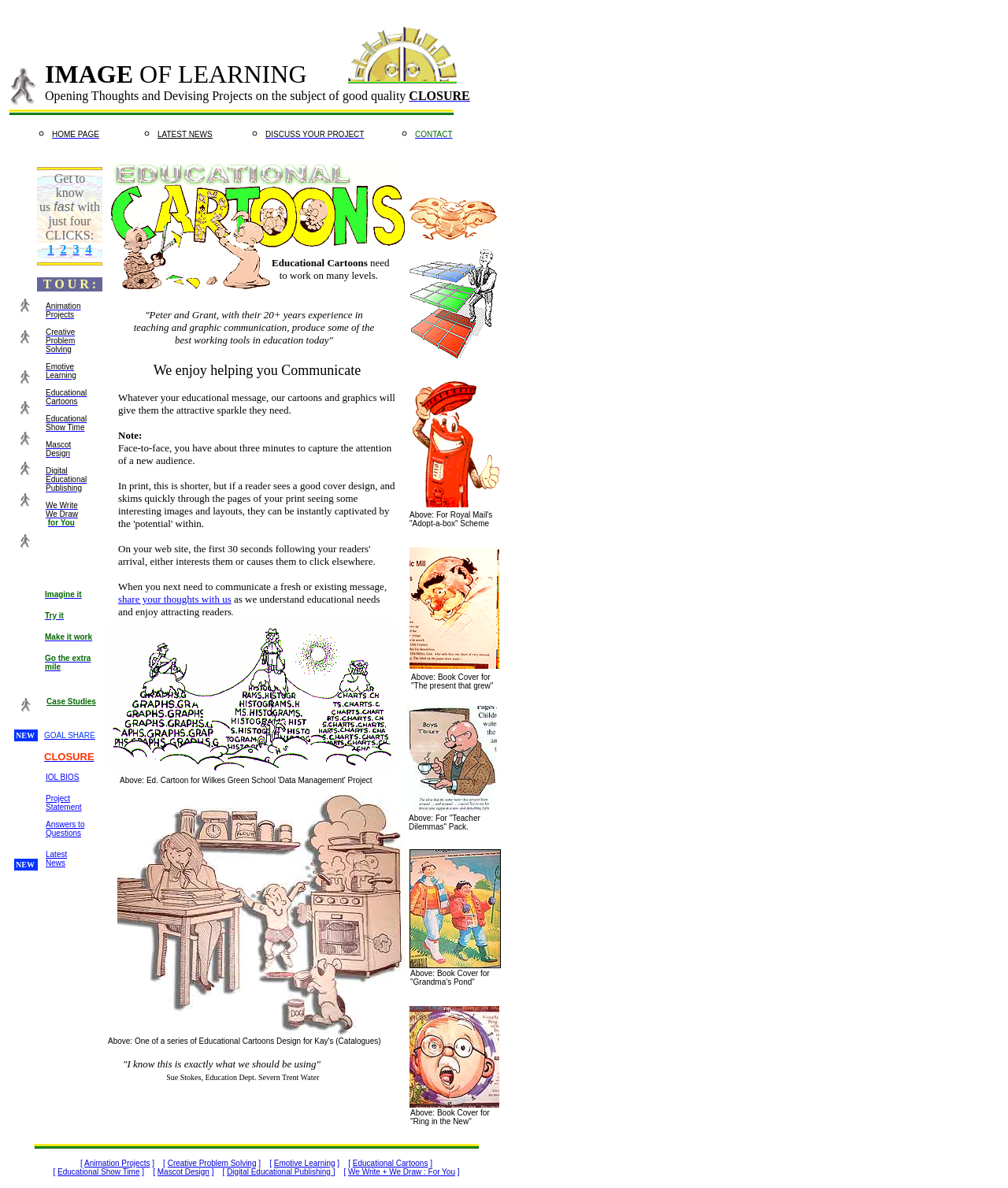Illustrate the webpage thoroughly, mentioning all important details.

The webpage is about educational cartoons, with a focus on creating engaging content for learning. At the top, there is a table with two cells, one containing an image and the other with a heading "IMAGE OF LEARNING Opening Thoughts and Devising Projects on the subject of good quality CLOSURE". Below this, there is a table with two rows, each containing two cells. The first cell of the first row has an image, and the second cell has a link with an image. The first cell of the second row has an image, and the second cell has a heading "IMAGE OF LEARNING" with two images below it.

To the right of this table, there is another table with two rows, each containing two cells. The first cell of the first row has an image, and the second cell has a heading "Opening Thoughts and Devising Projects on the subject of good quality CLOSURE" with a link "CLOSURE" below it. The first cell of the second row has an image, and the second cell is empty.

Below these tables, there are three more tables, each with two rows and two cells. The cells in these tables contain images, with some of them having links or text descriptions.

The main content of the webpage is located at the bottom, where there is a table with a single cell containing a heading "HOME PAGE" and a long paragraph of text describing the services offered, including creating storyboards, key frames, and cartoons to support educational messages. The text also mentions the use of e-brain to motivate and sustain learning, and the creation of bespoke writing, graphics, photography, and illustration for projects. There are also links and list markers within this text.